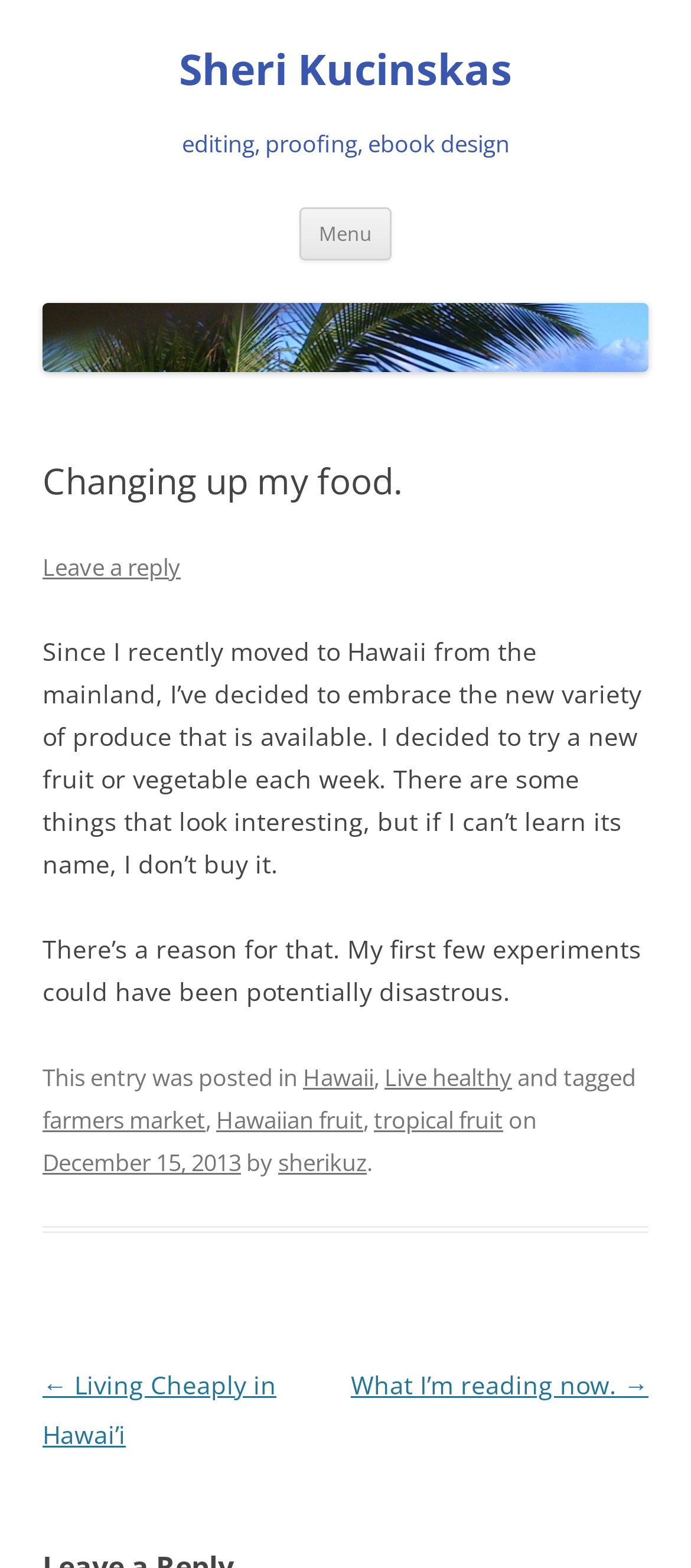Bounding box coordinates are specified in the format (top-left x, top-left y, bottom-right x, bottom-right y). All values are floating point numbers bounded between 0 and 1. Please provide the bounding box coordinate of the region this sentence describes: tropical fruit

[0.541, 0.704, 0.728, 0.725]